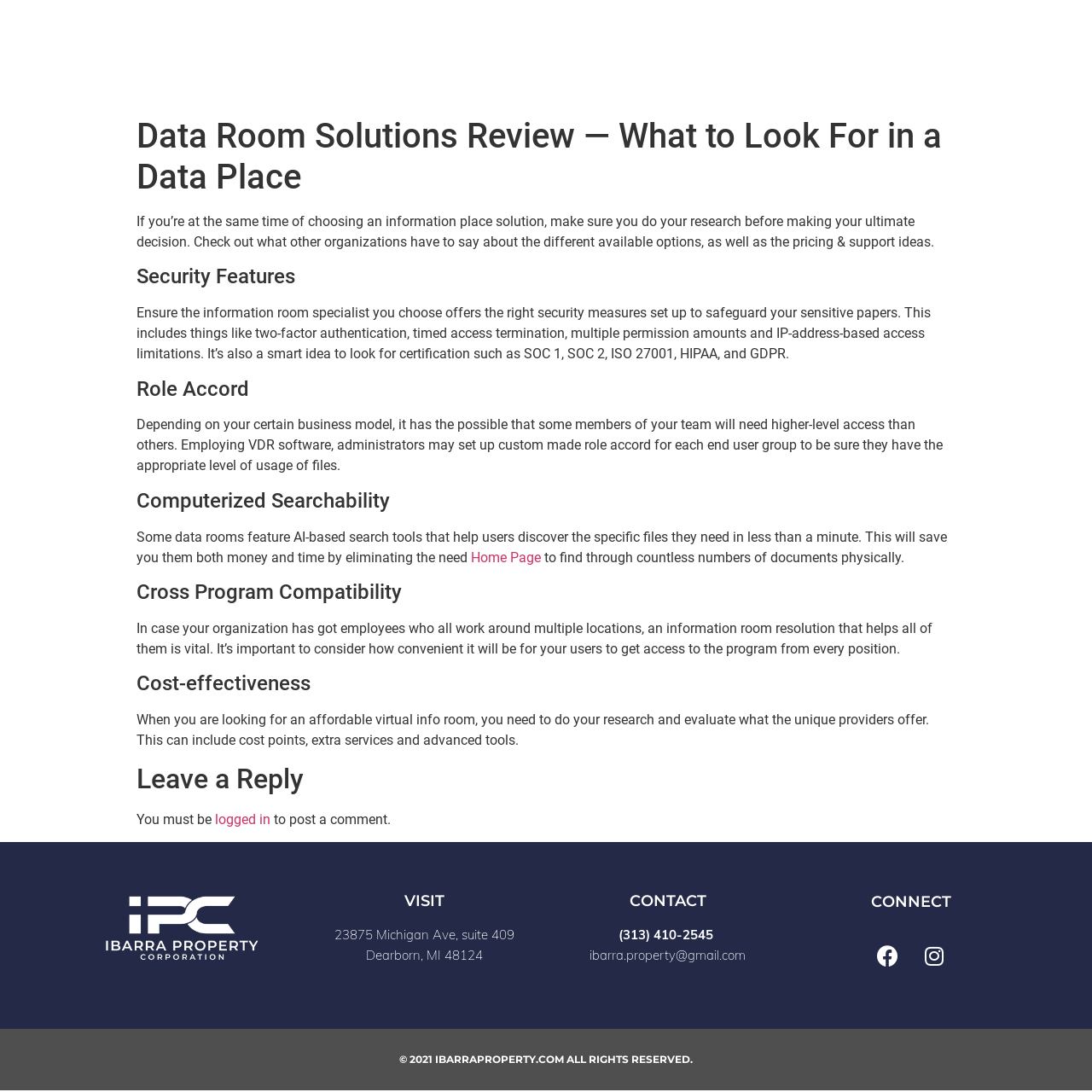Give a one-word or short phrase answer to the question: 
What is the main topic of this webpage?

Data Room Solutions Review